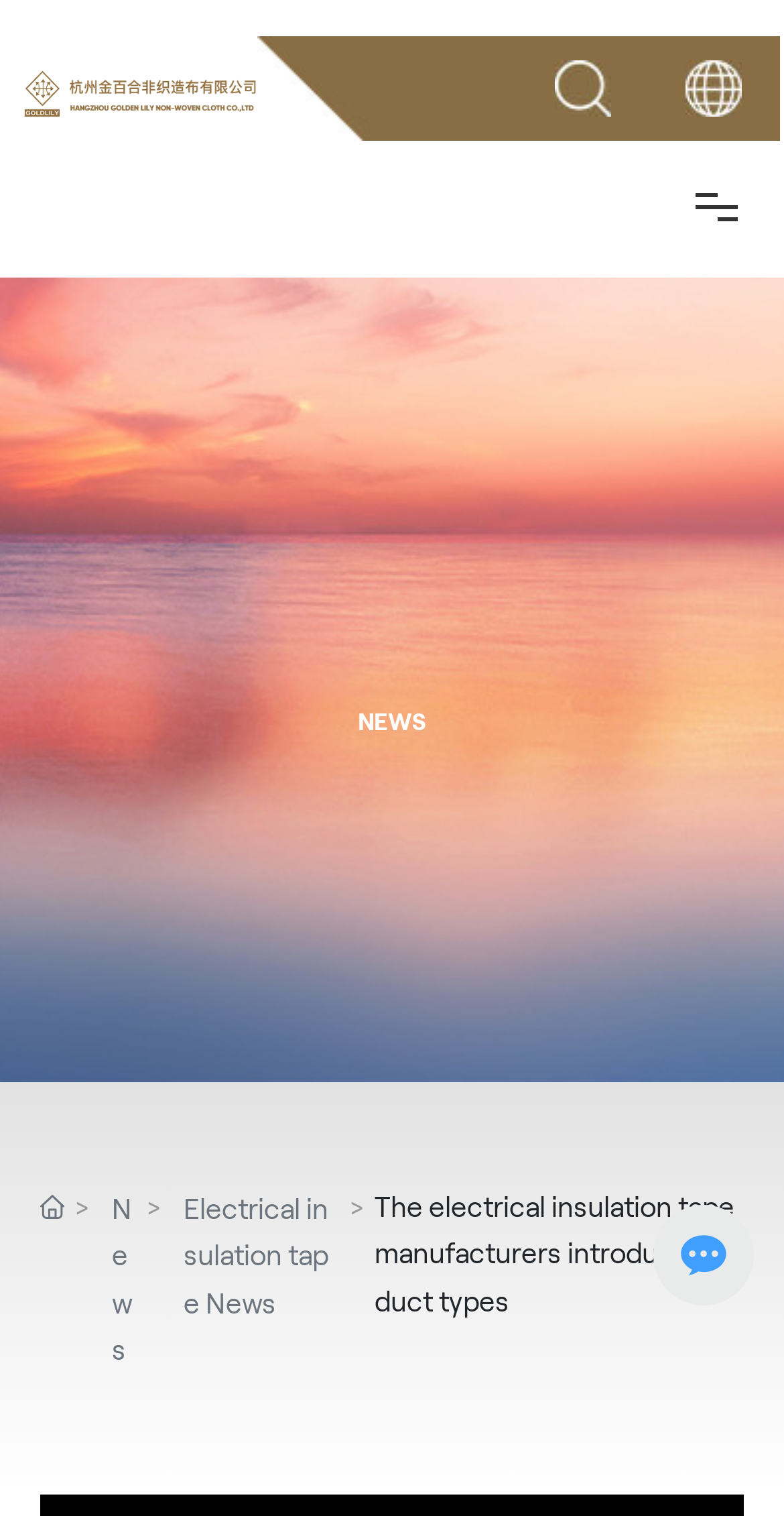Please locate the bounding box coordinates of the element's region that needs to be clicked to follow the instruction: "View the About Us page". The bounding box coordinates should be provided as four float numbers between 0 and 1, i.e., [left, top, right, bottom].

[0.043, 0.253, 0.956, 0.333]